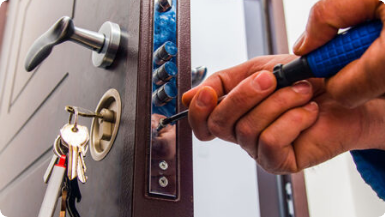What is hanging from the keyring?
Based on the image, answer the question with a single word or brief phrase.

A set of keys